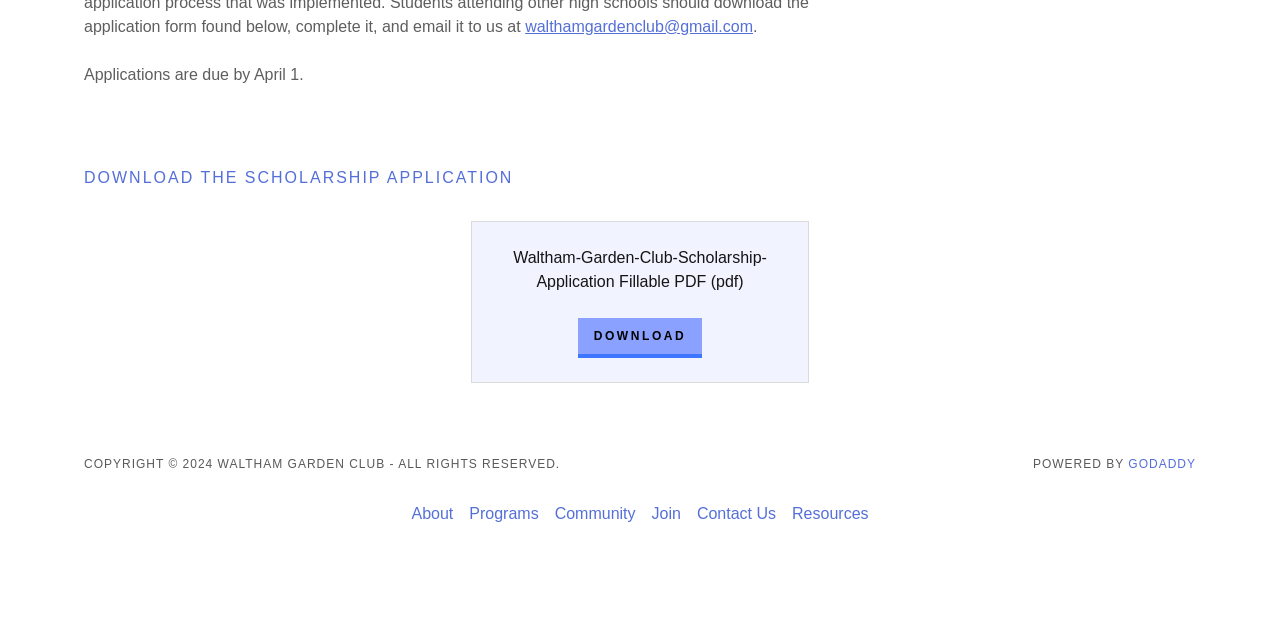Bounding box coordinates are specified in the format (top-left x, top-left y, bottom-right x, bottom-right y). All values are floating point numbers bounded between 0 and 1. Please provide the bounding box coordinate of the region this sentence describes: Resources

[0.613, 0.777, 0.685, 0.83]